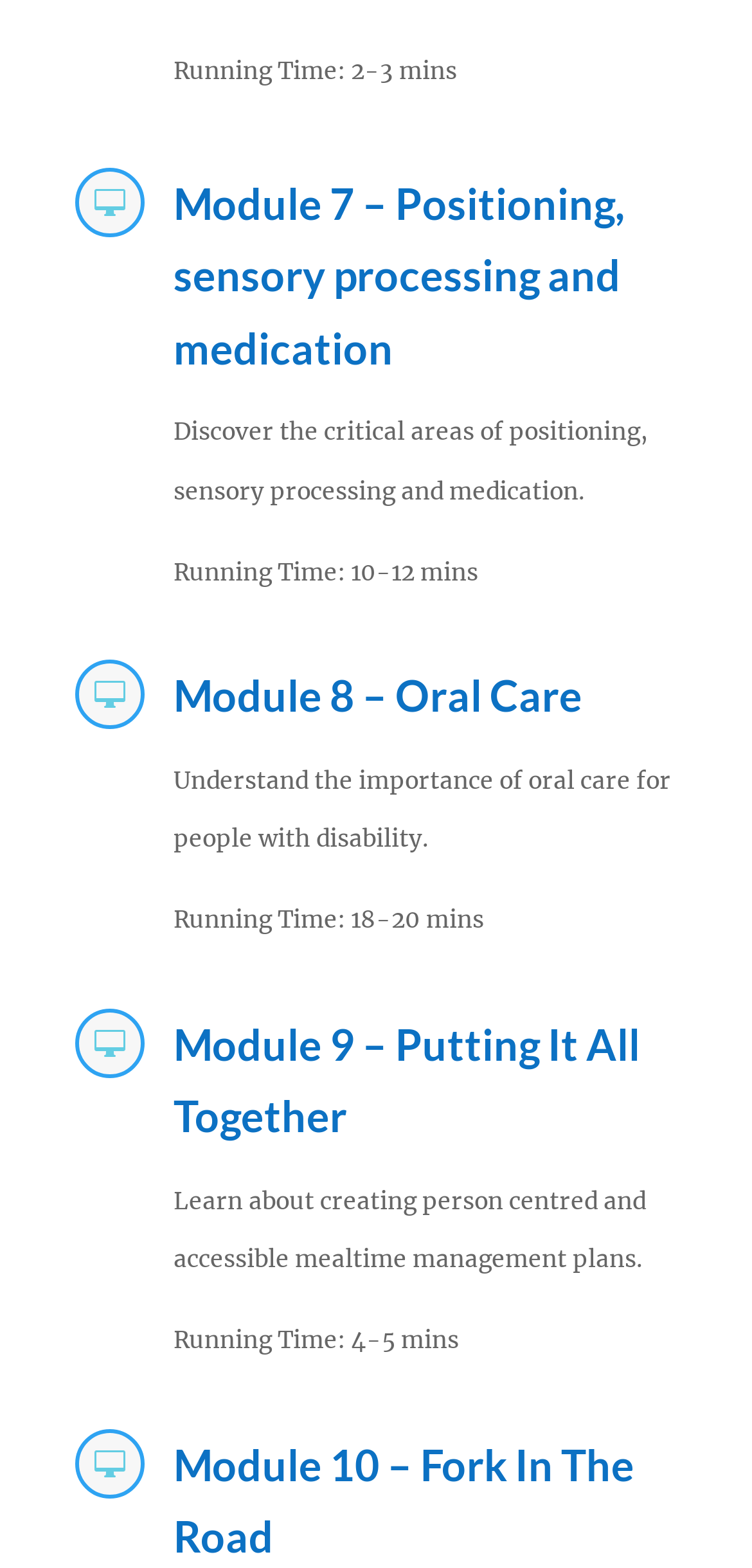Identify the bounding box coordinates for the element you need to click to achieve the following task: "View Module 8 – Oral Care". The coordinates must be four float values ranging from 0 to 1, formatted as [left, top, right, bottom].

[0.231, 0.427, 0.774, 0.46]